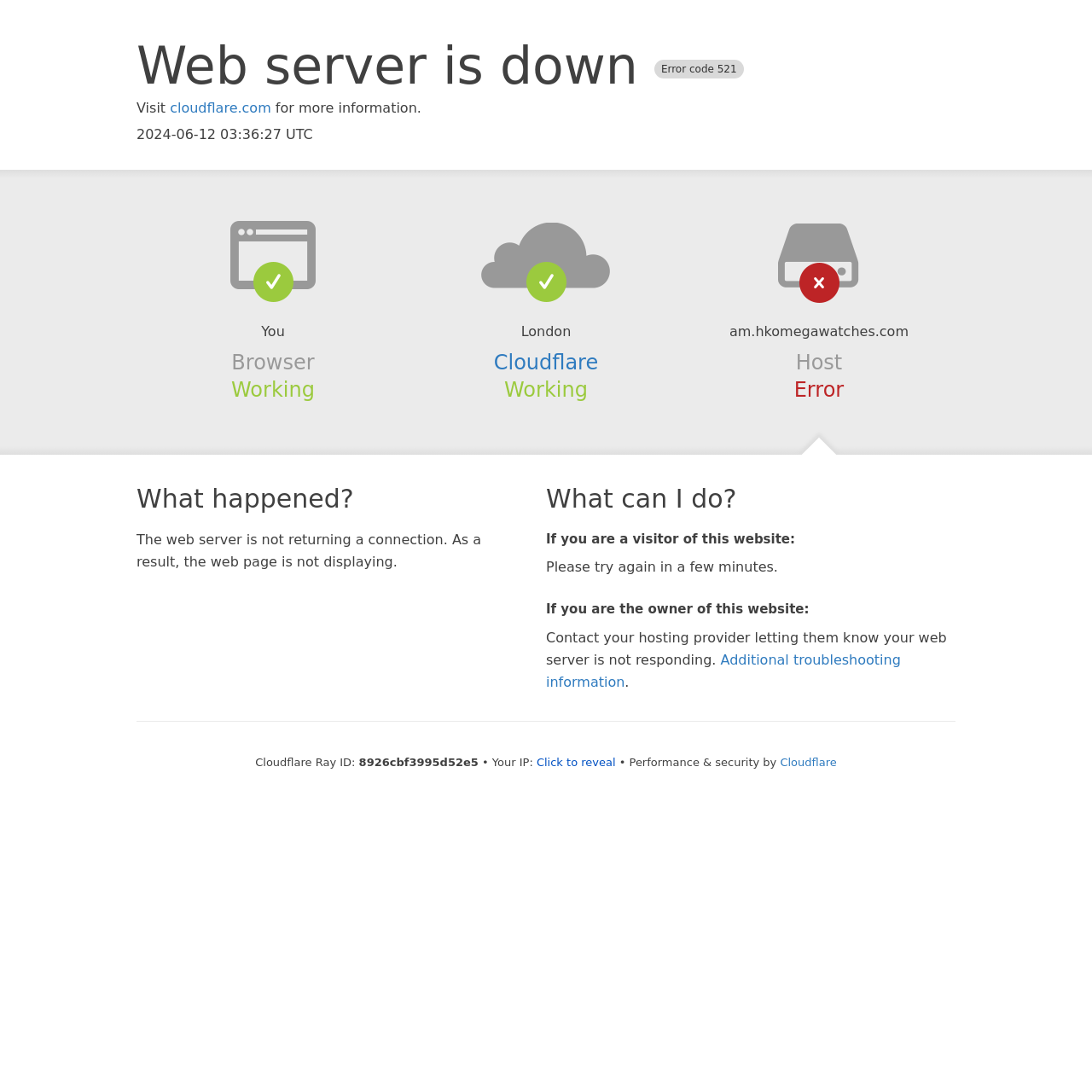Please find and report the primary heading text from the webpage.

Web server is down Error code 521